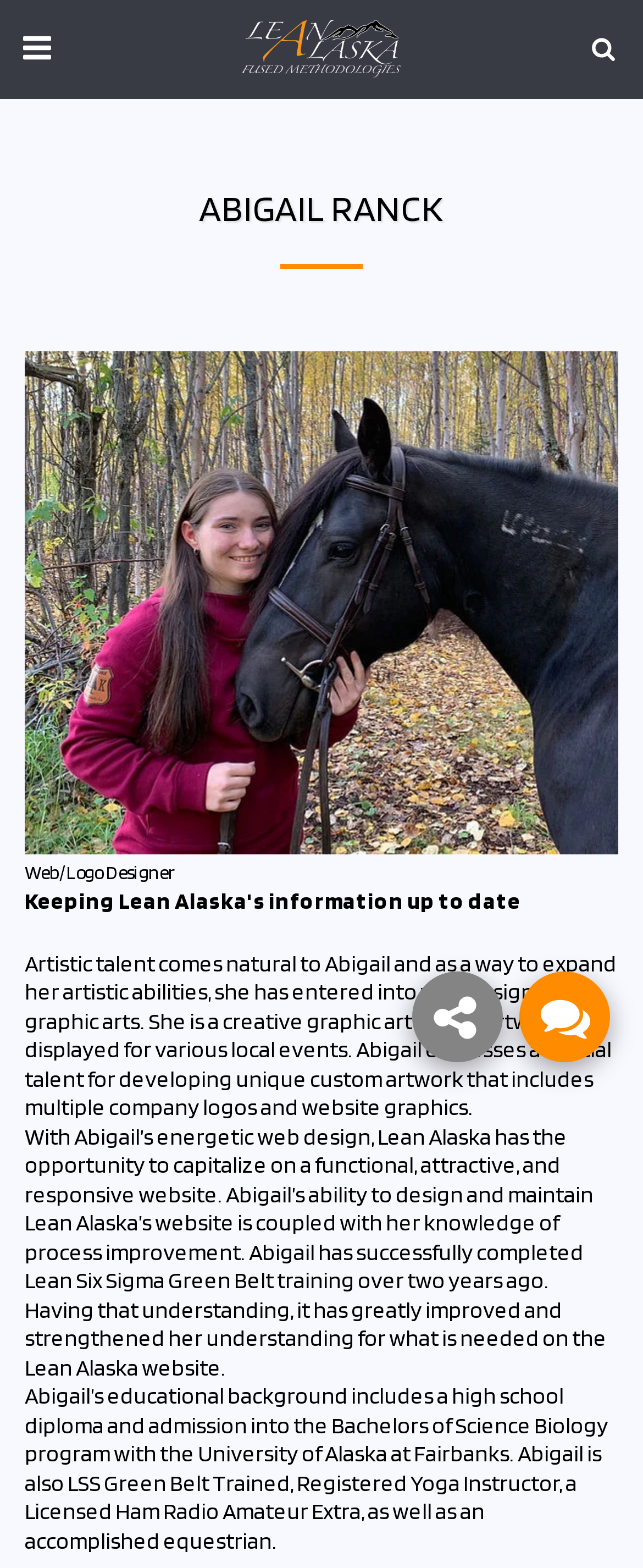Bounding box coordinates should be in the format (top-left x, top-left y, bottom-right x, bottom-right y) and all values should be floating point numbers between 0 and 1. Determine the bounding box coordinate for the UI element described as: alt="bars"

[0.013, 0.011, 0.1, 0.051]